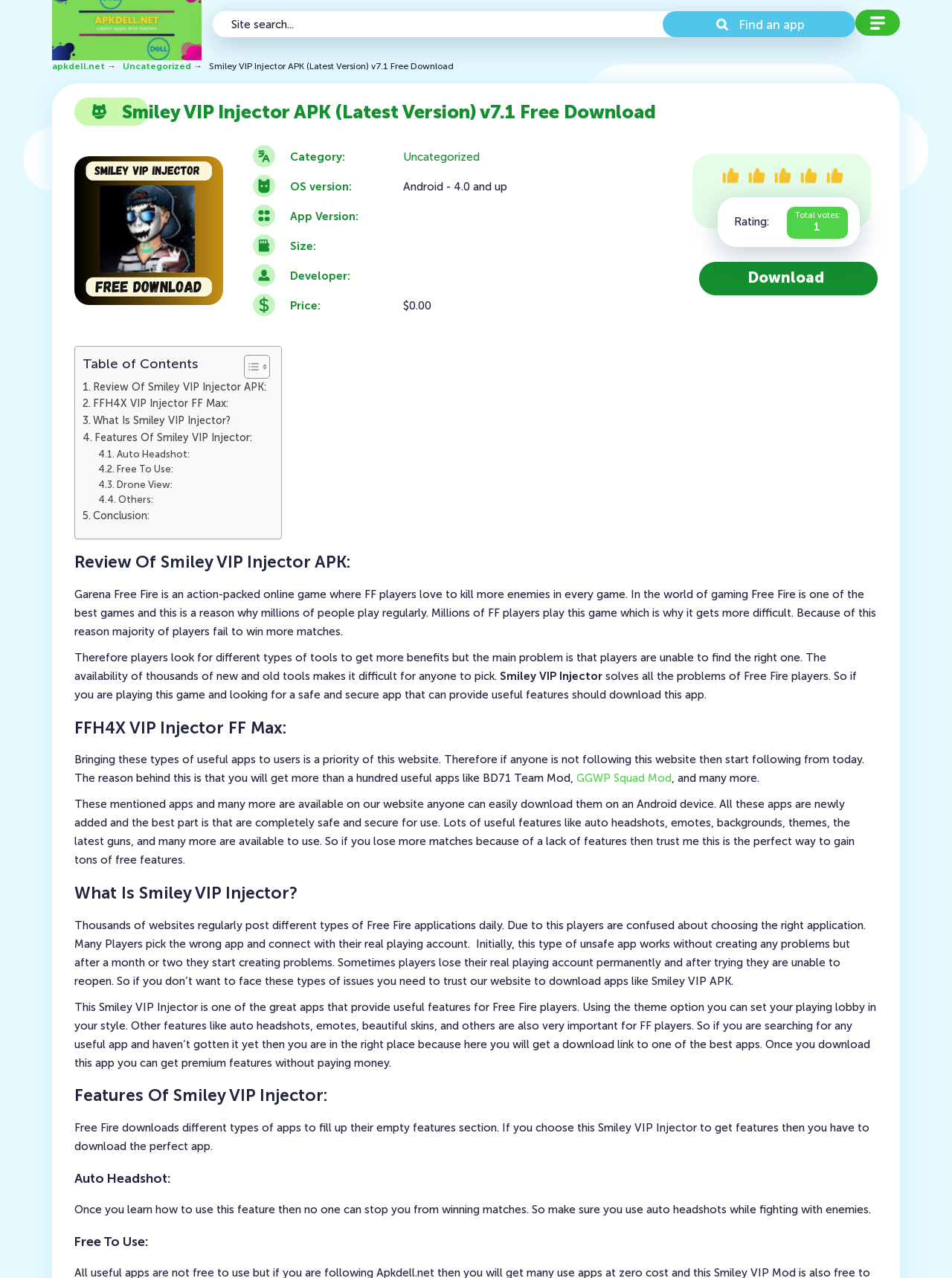Identify the bounding box coordinates of the clickable region to carry out the given instruction: "Toggle Table of Content".

[0.244, 0.277, 0.28, 0.297]